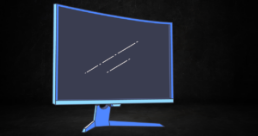Based on the image, give a detailed response to the question: What type of users might find this monitor appealing?

The monitor's combination of style and performance makes it an appealing choice for tech enthusiasts and professionals alike, who value both its sleek design and its functionality for tasks such as gaming or graphic design.